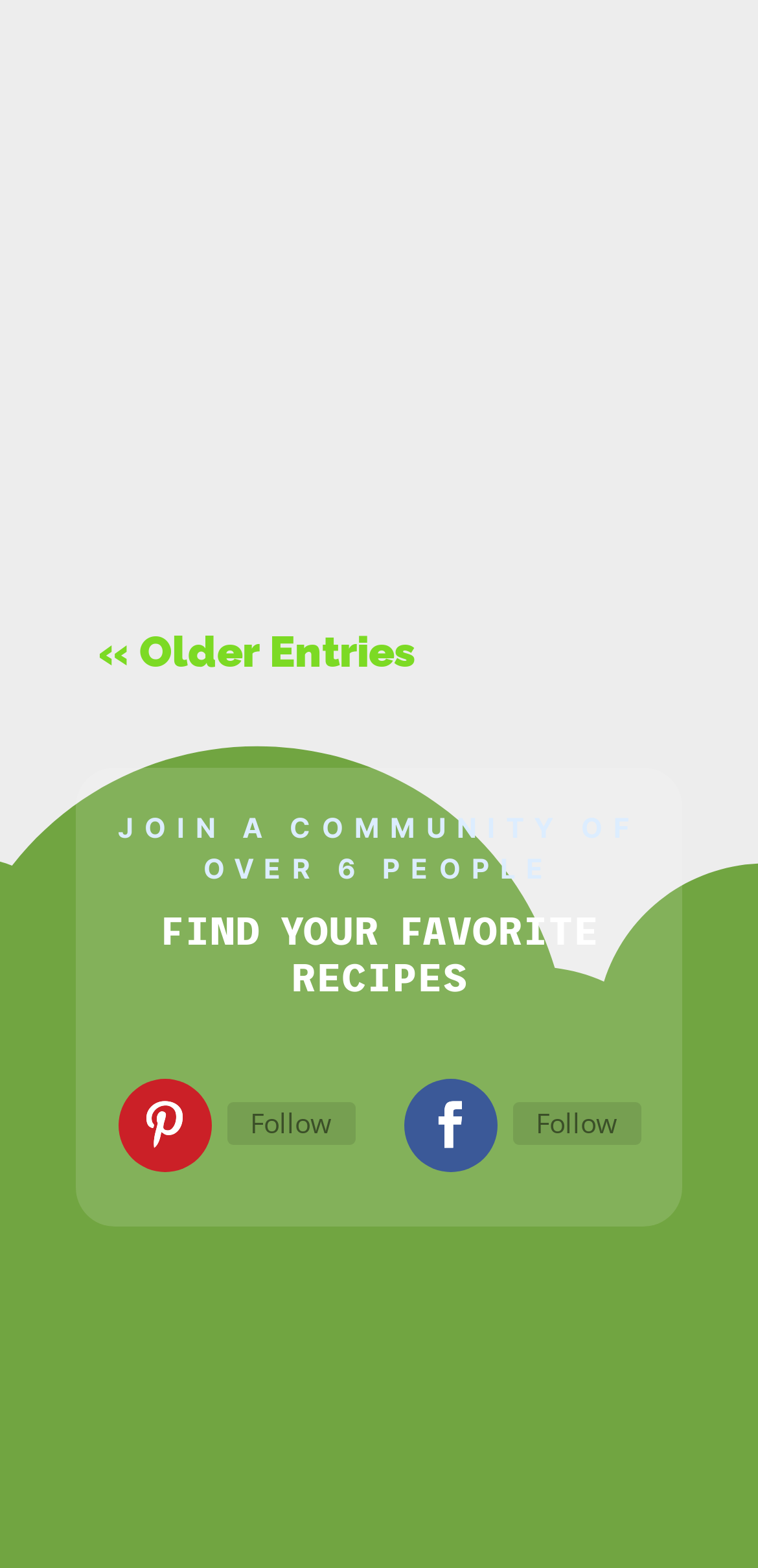Use a single word or phrase to answer the question:
What is the purpose of the 'read more' link?

To read more of the article